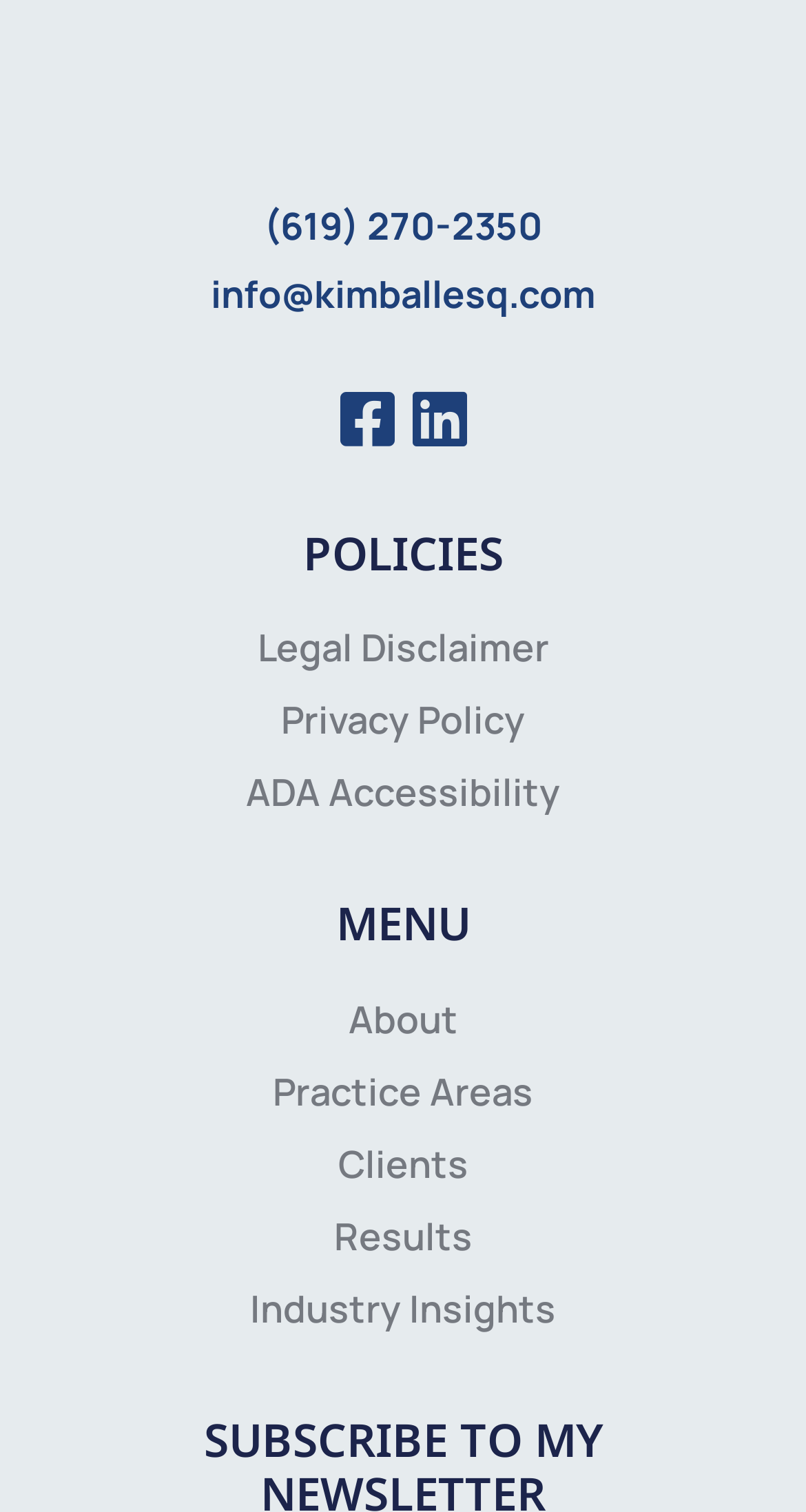Determine the bounding box coordinates of the region that needs to be clicked to achieve the task: "Send an email".

[0.262, 0.177, 0.738, 0.21]